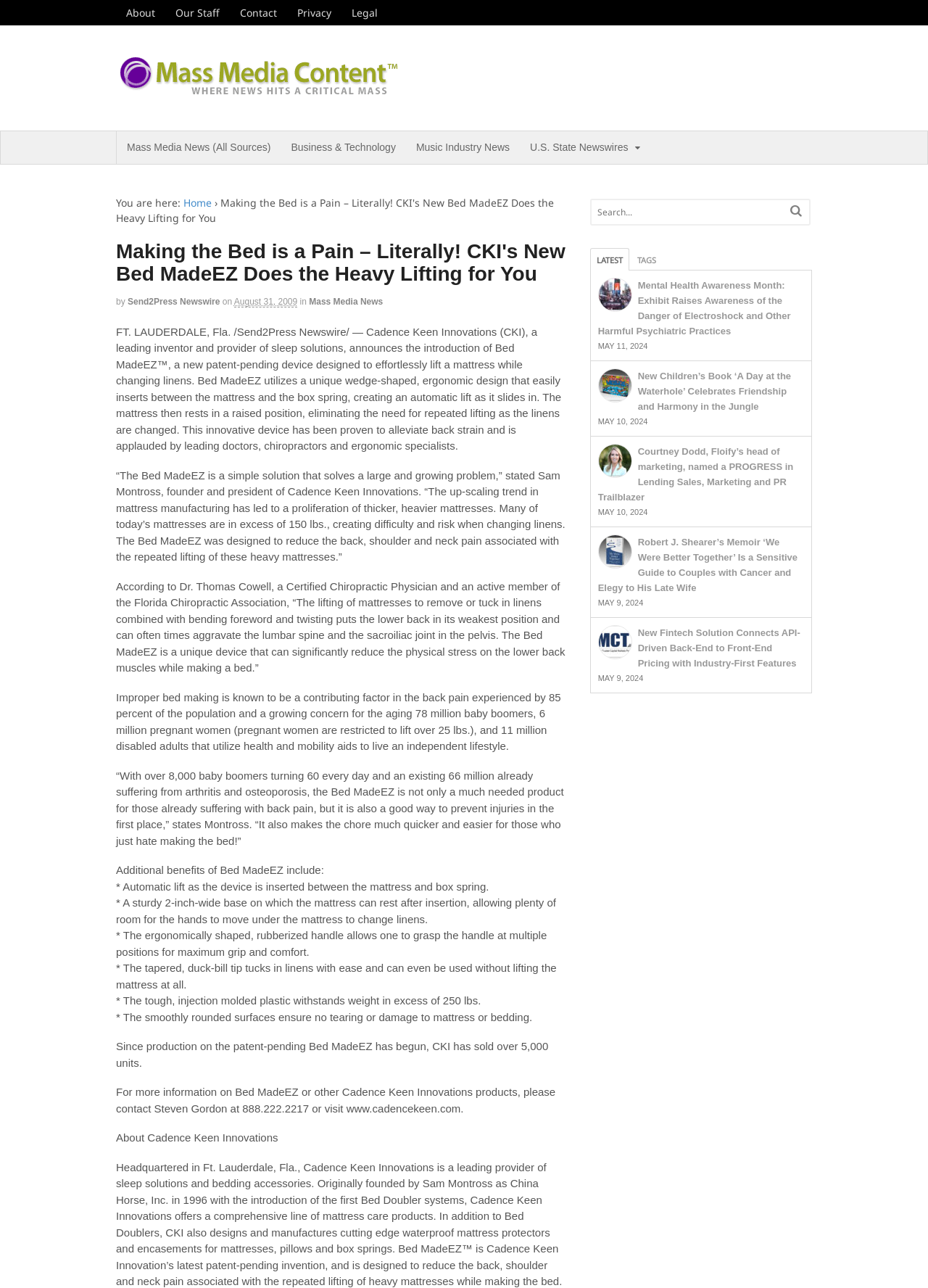Find the bounding box coordinates of the element I should click to carry out the following instruction: "Read more about 'Courtney Dodd, Floify’s head of marketing, named a PROGRESS in Lending Sales, Marketing and PR Trailblazer'".

[0.644, 0.346, 0.855, 0.39]